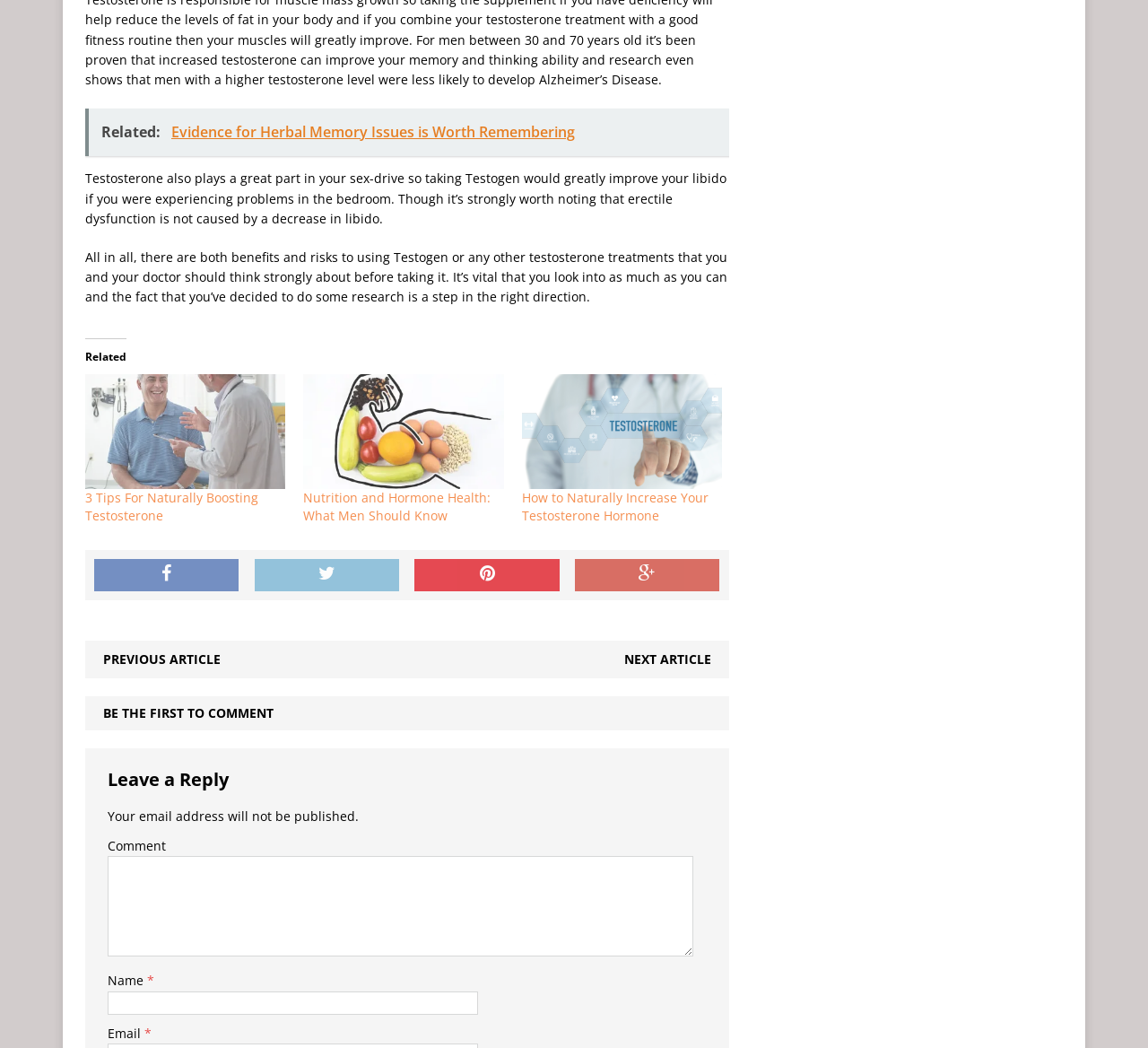Please identify the bounding box coordinates of the element that needs to be clicked to perform the following instruction: "Click on 'Related: Evidence for Herbal Memory Issues is Worth Remembering'".

[0.074, 0.103, 0.638, 0.149]